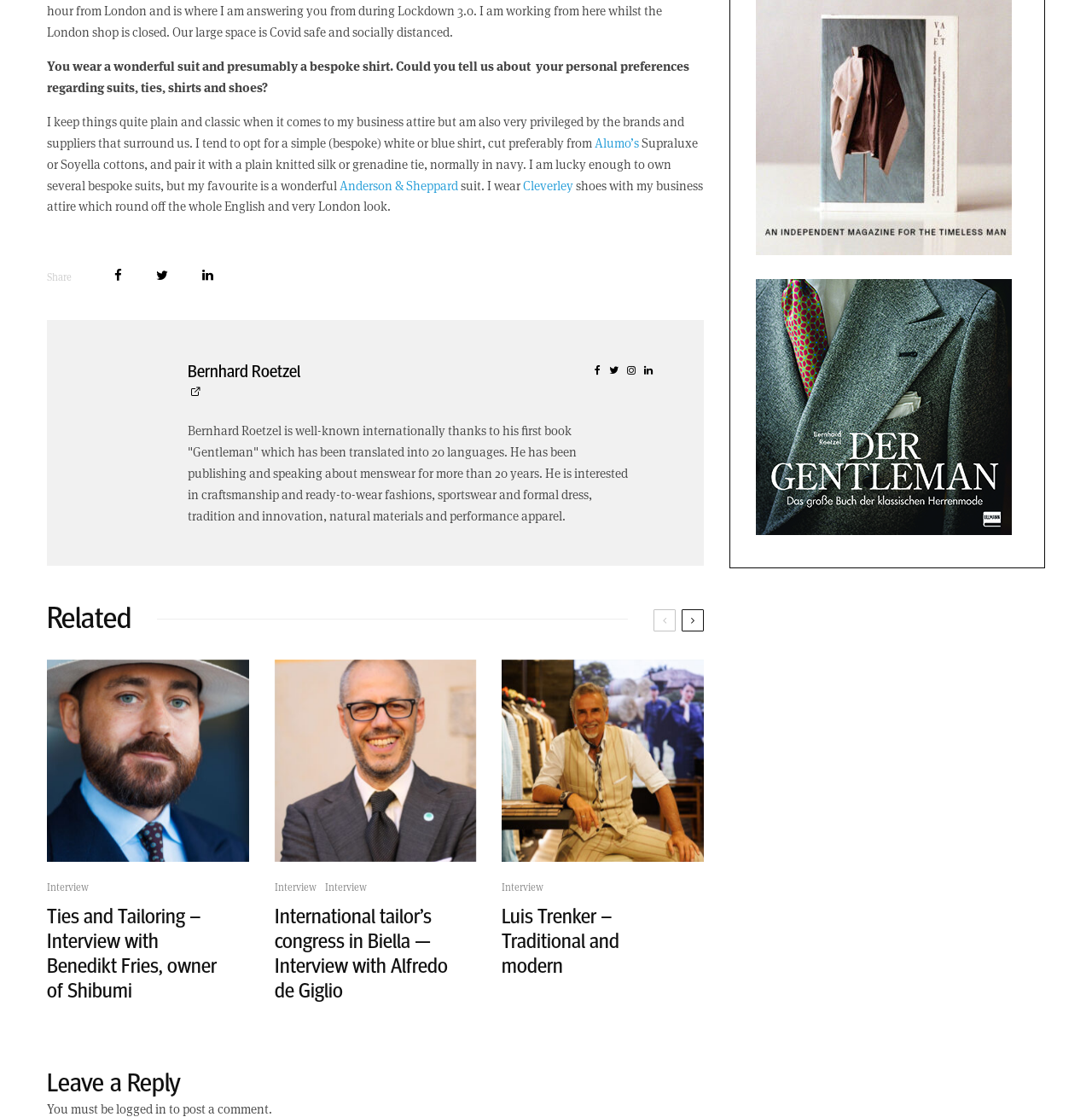Locate the bounding box coordinates of the clickable area needed to fulfill the instruction: "Leave a reply".

[0.043, 0.956, 0.645, 0.984]